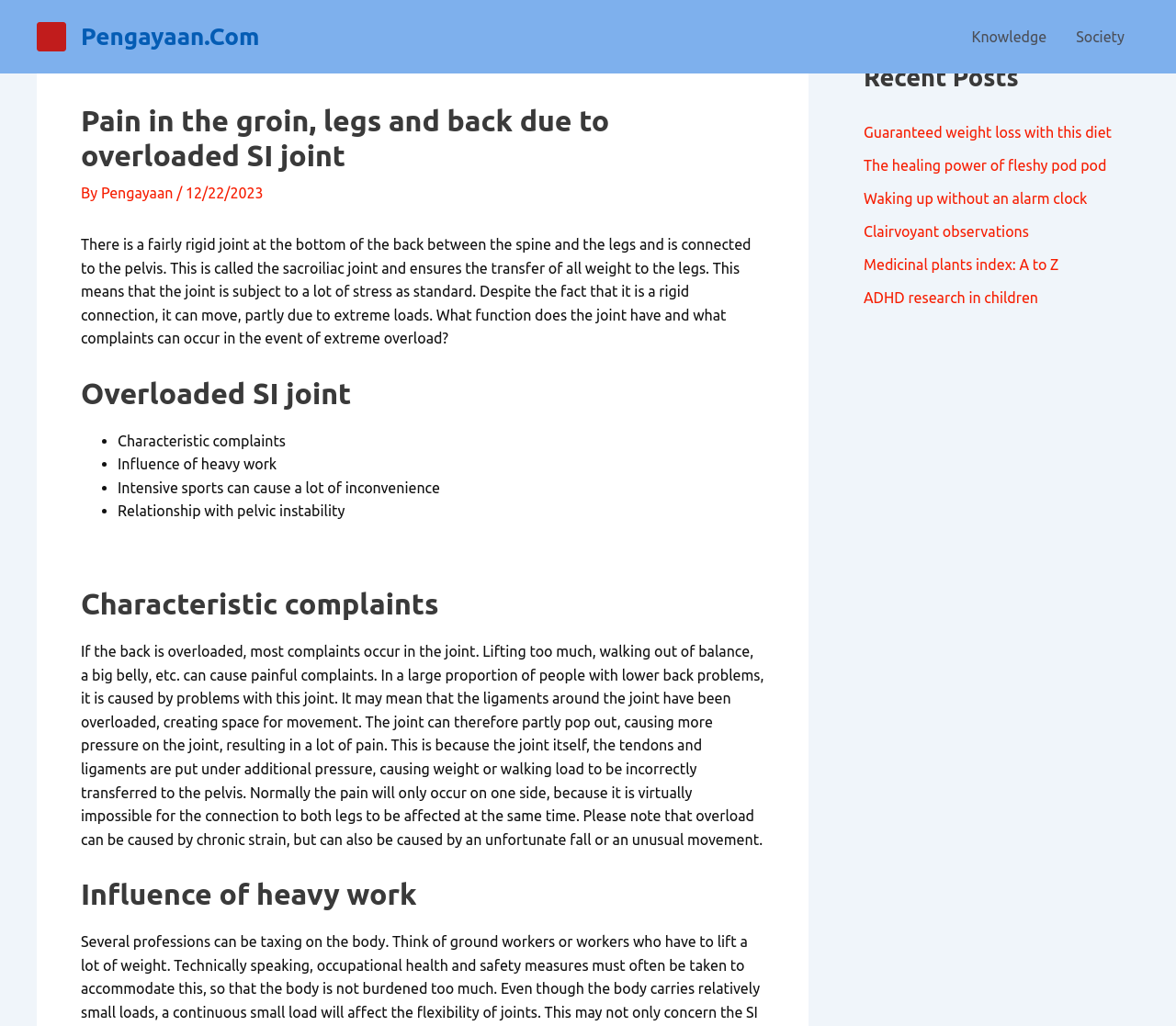Locate the bounding box coordinates of the clickable area needed to fulfill the instruction: "Click on the 'Guaranteed weight loss with this diet' link".

[0.734, 0.121, 0.945, 0.137]